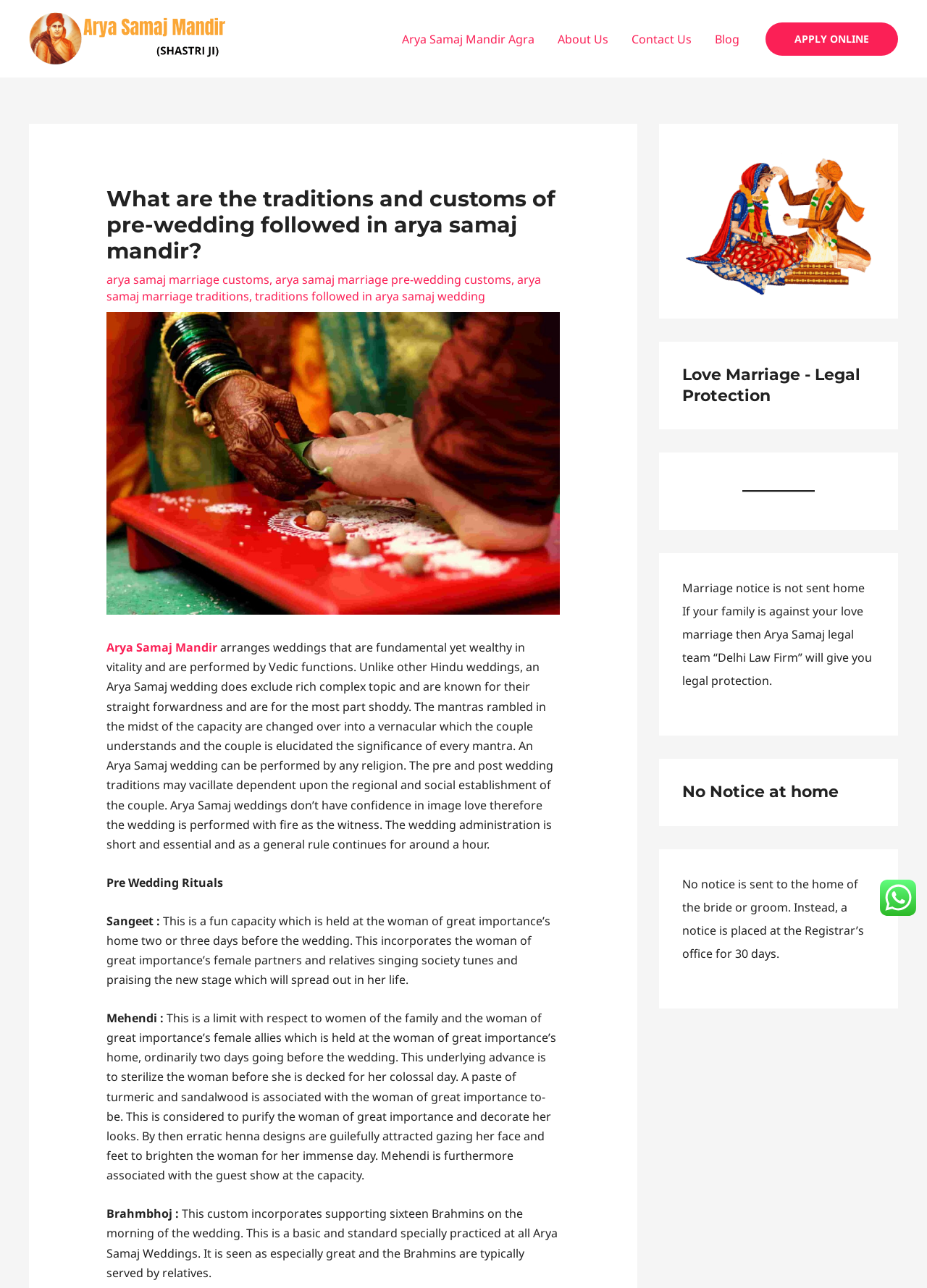How long does an Arya Samaj wedding ceremony typically last?
Based on the image, give a one-word or short phrase answer.

Around an hour